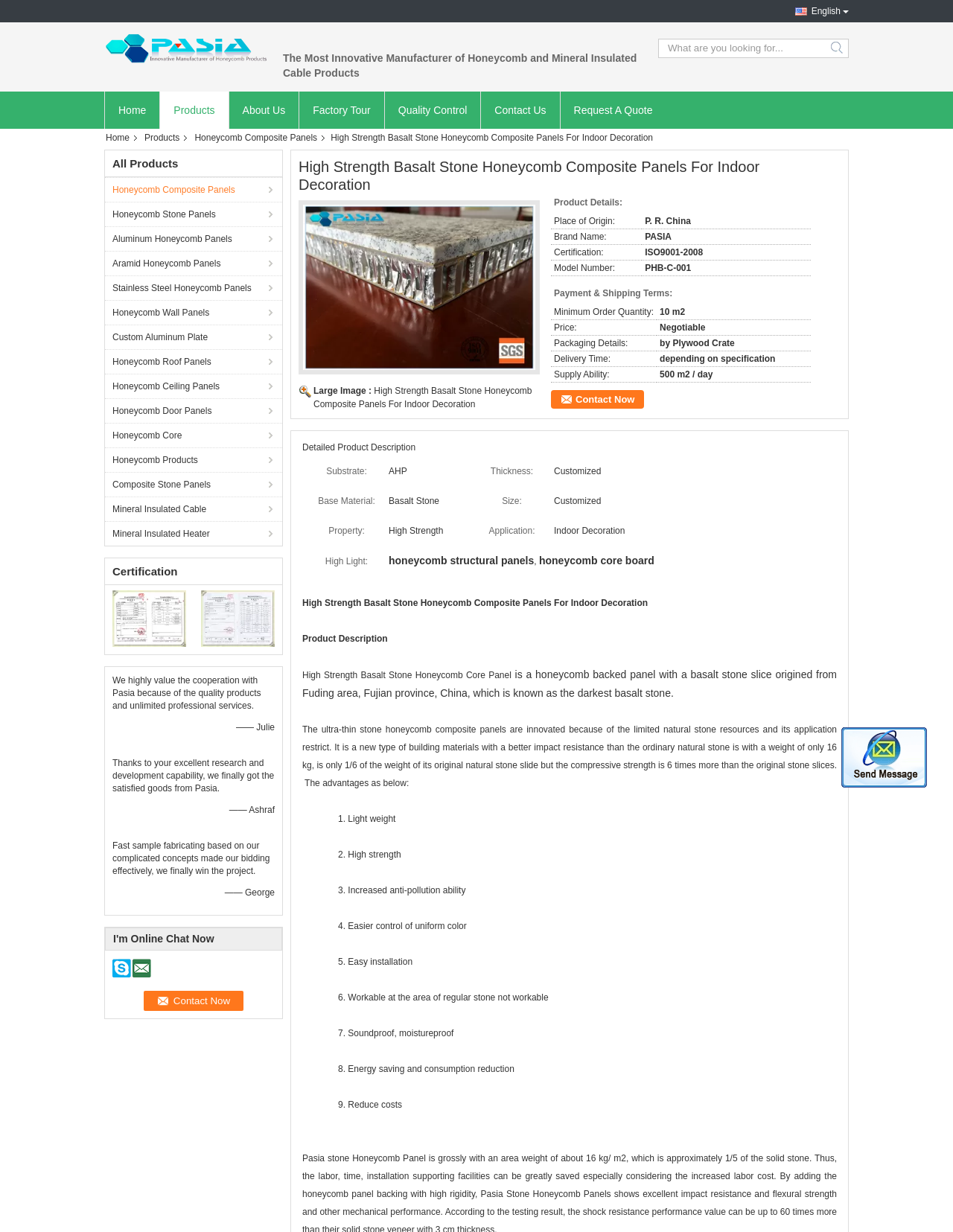What is the origin of the product?
From the details in the image, provide a complete and detailed answer to the question.

I found the origin of the product by looking at the table element with the rowheader 'Place of Origin:' and extracting the value 'P. R. China' from the corresponding gridcell.